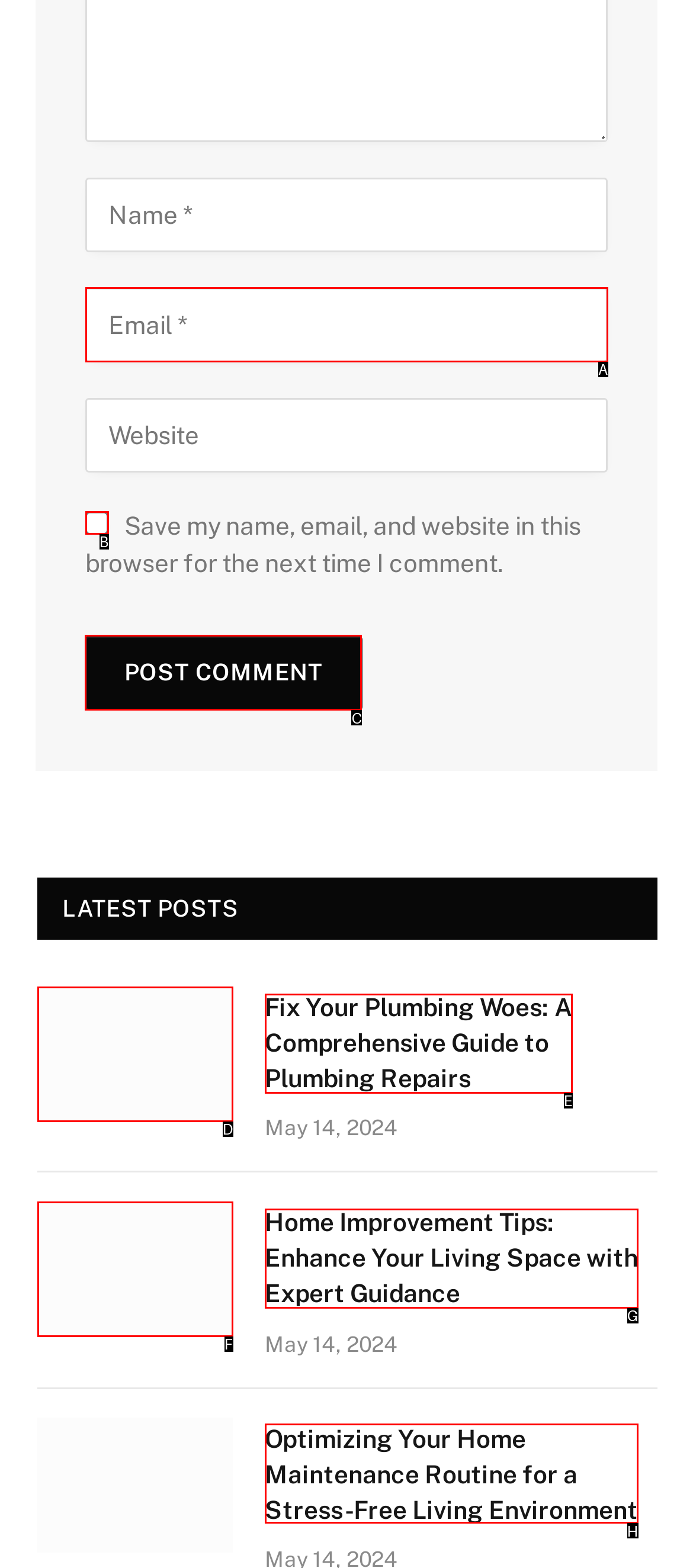Identify the HTML element to click to execute this task: Click the Post Comment button Respond with the letter corresponding to the proper option.

C